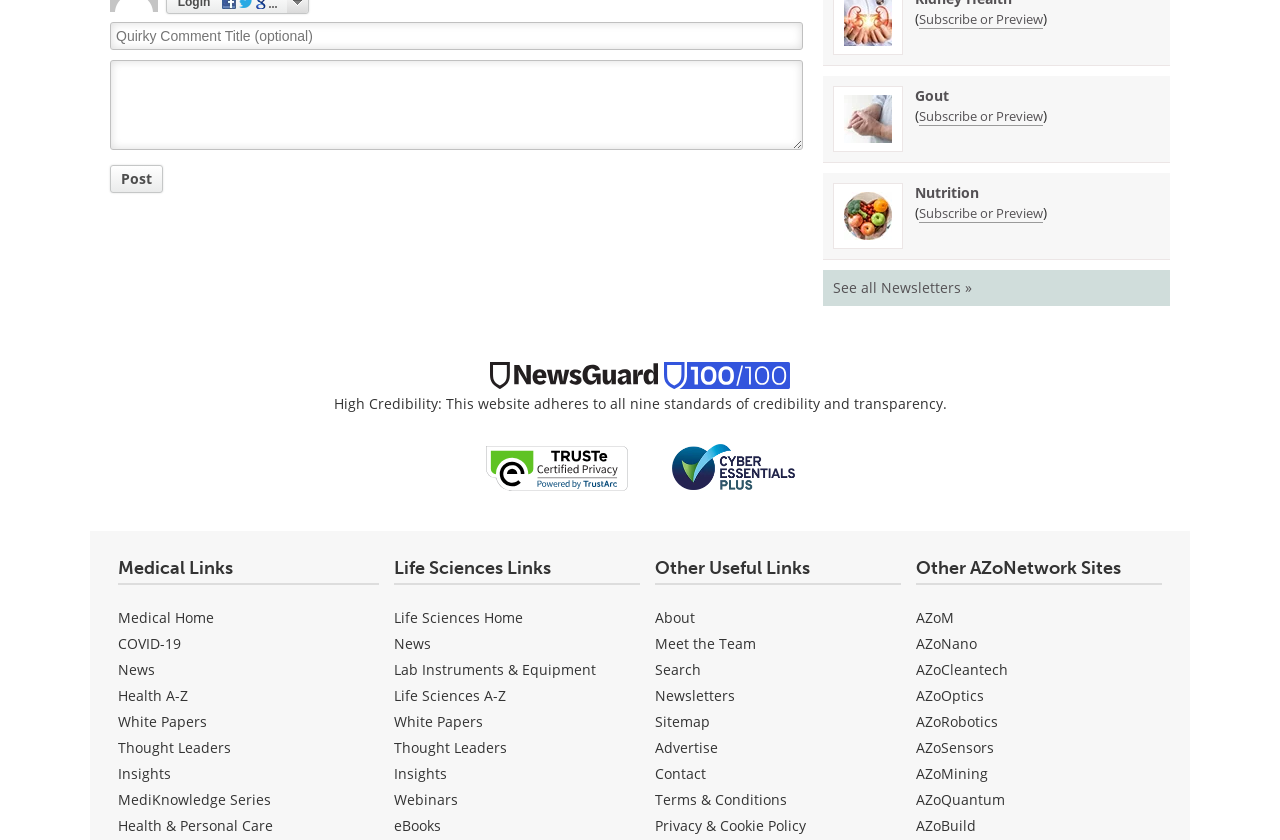Calculate the bounding box coordinates for the UI element based on the following description: "Health & Personal Care". Ensure the coordinates are four float numbers between 0 and 1, i.e., [left, top, right, bottom].

[0.092, 0.972, 0.213, 0.994]